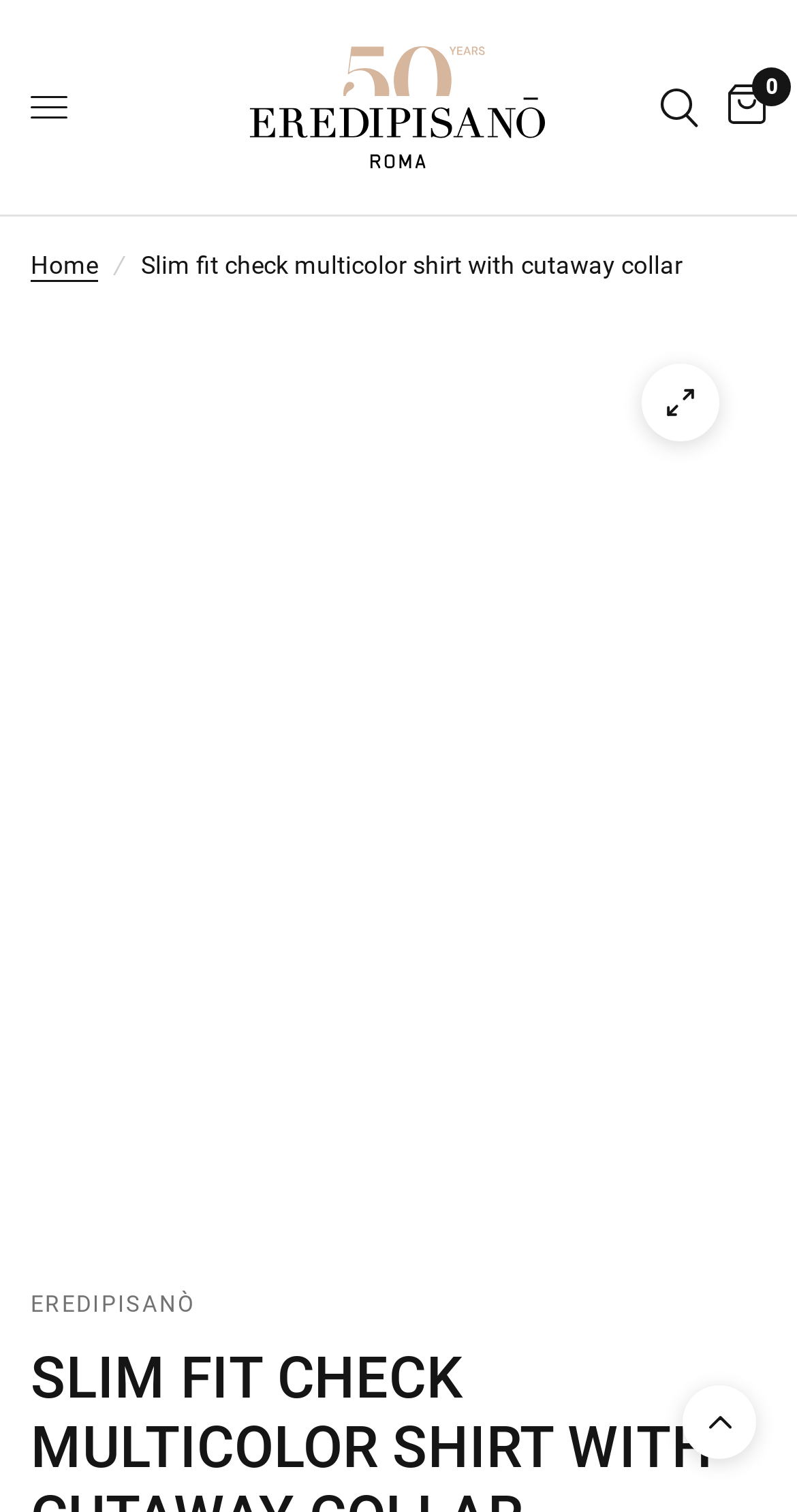How many images are on the webpage?
Based on the visual content, answer with a single word or a brief phrase.

6